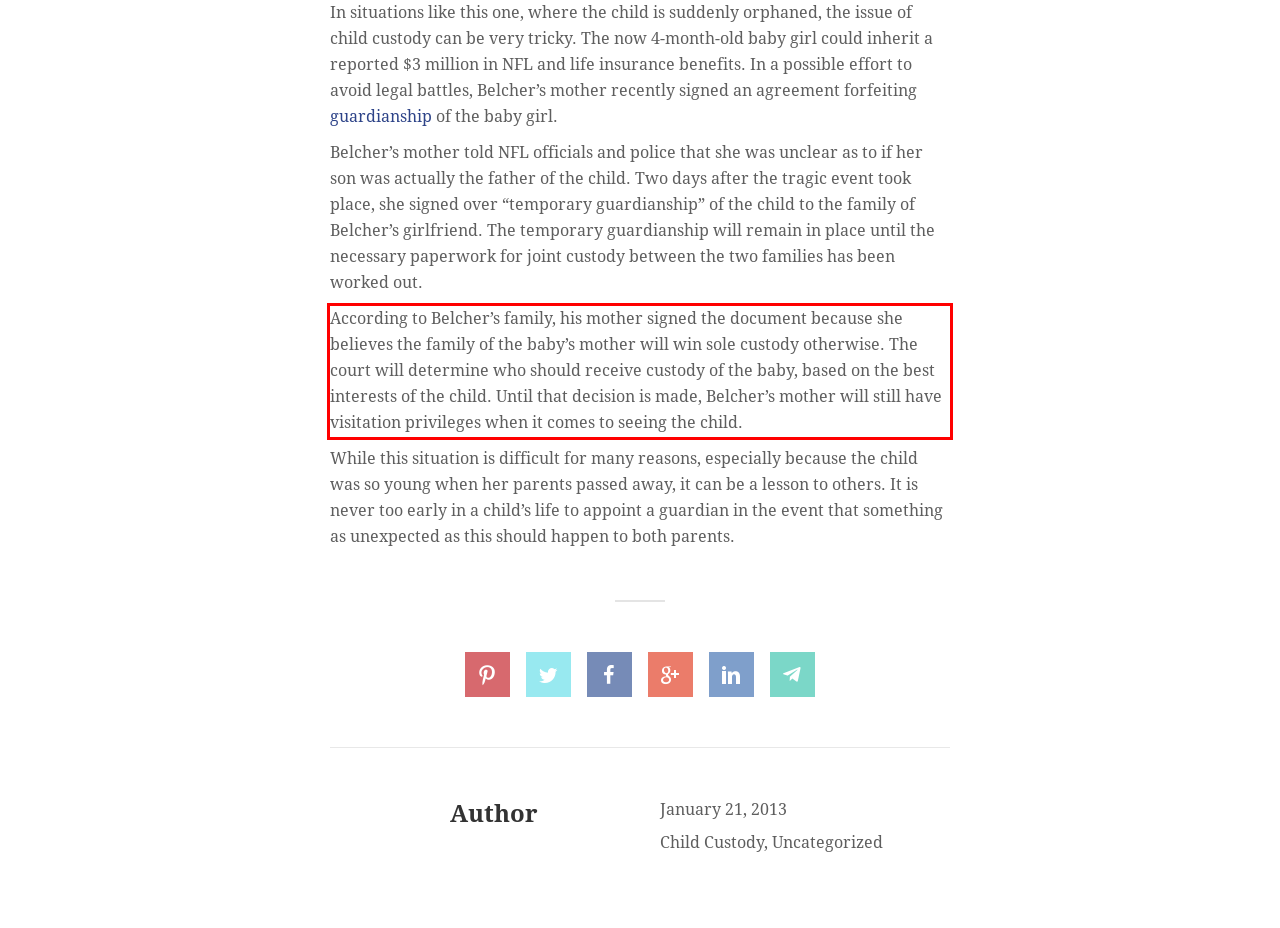Using the webpage screenshot, recognize and capture the text within the red bounding box.

According to Belcher’s family, his mother signed the document because she believes the family of the baby’s mother will win sole custody otherwise. The court will determine who should receive custody of the baby, based on the best interests of the child. Until that decision is made, Belcher’s mother will still have visitation privileges when it comes to seeing the child.